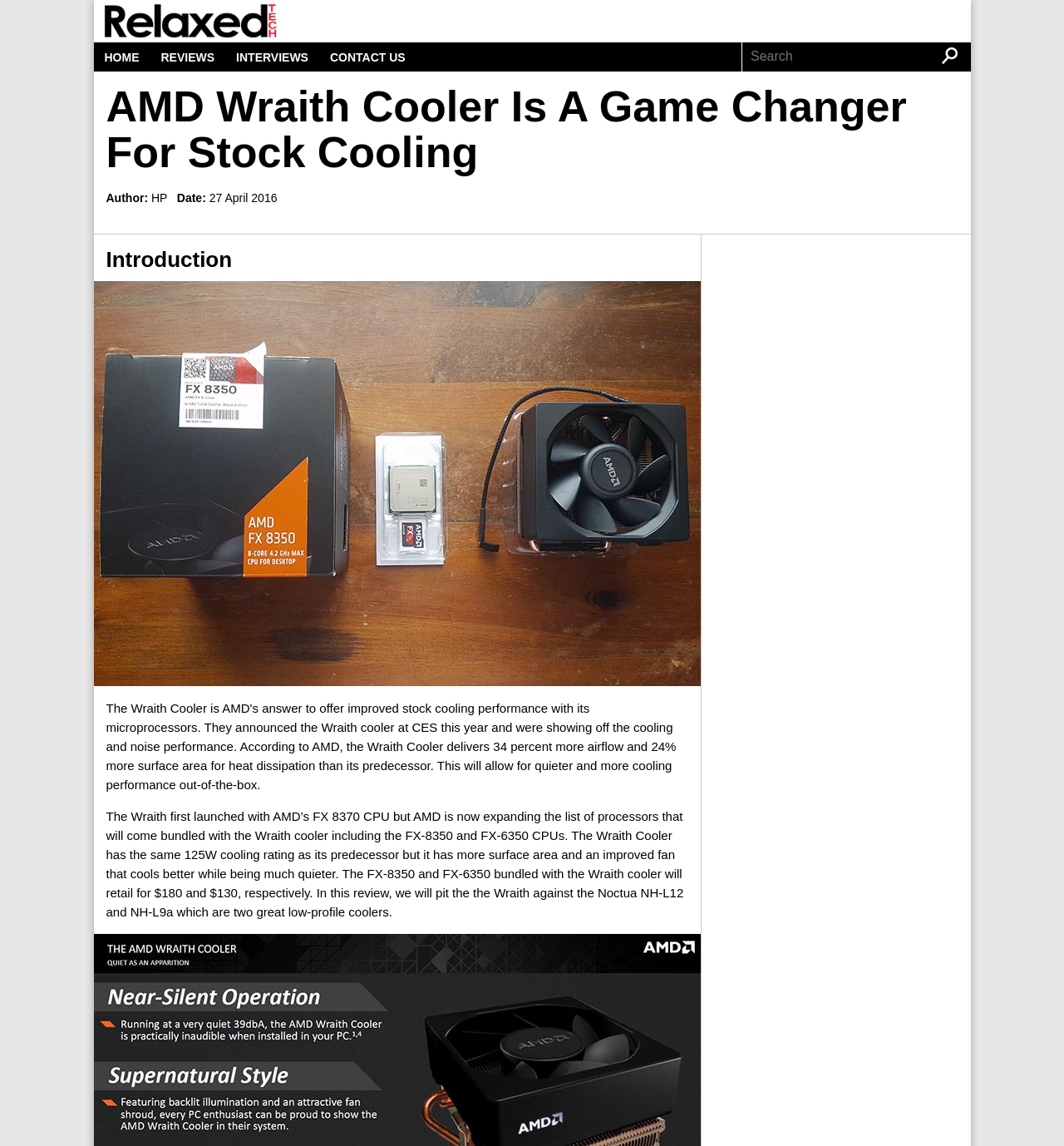Identify the webpage's primary heading and generate its text.

AMD Wraith Cooler Is A Game Changer For Stock Cooling